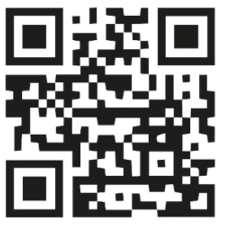Convey a detailed narrative of what is depicted in the image.

This image features a QR code associated with the "My Glass Windscreen Replacement" service. It serves as a convenient tool for customers to swiftly access information or actions related to their glass repair needs. The code likely links to a webpage where users can submit claims, book services, or find further assistance regarding glass replacement. This visual element is part of a broader effort to streamline the process of booking and managing glass repair services throughout South Africa, as highlighted in the surrounding text on the page.